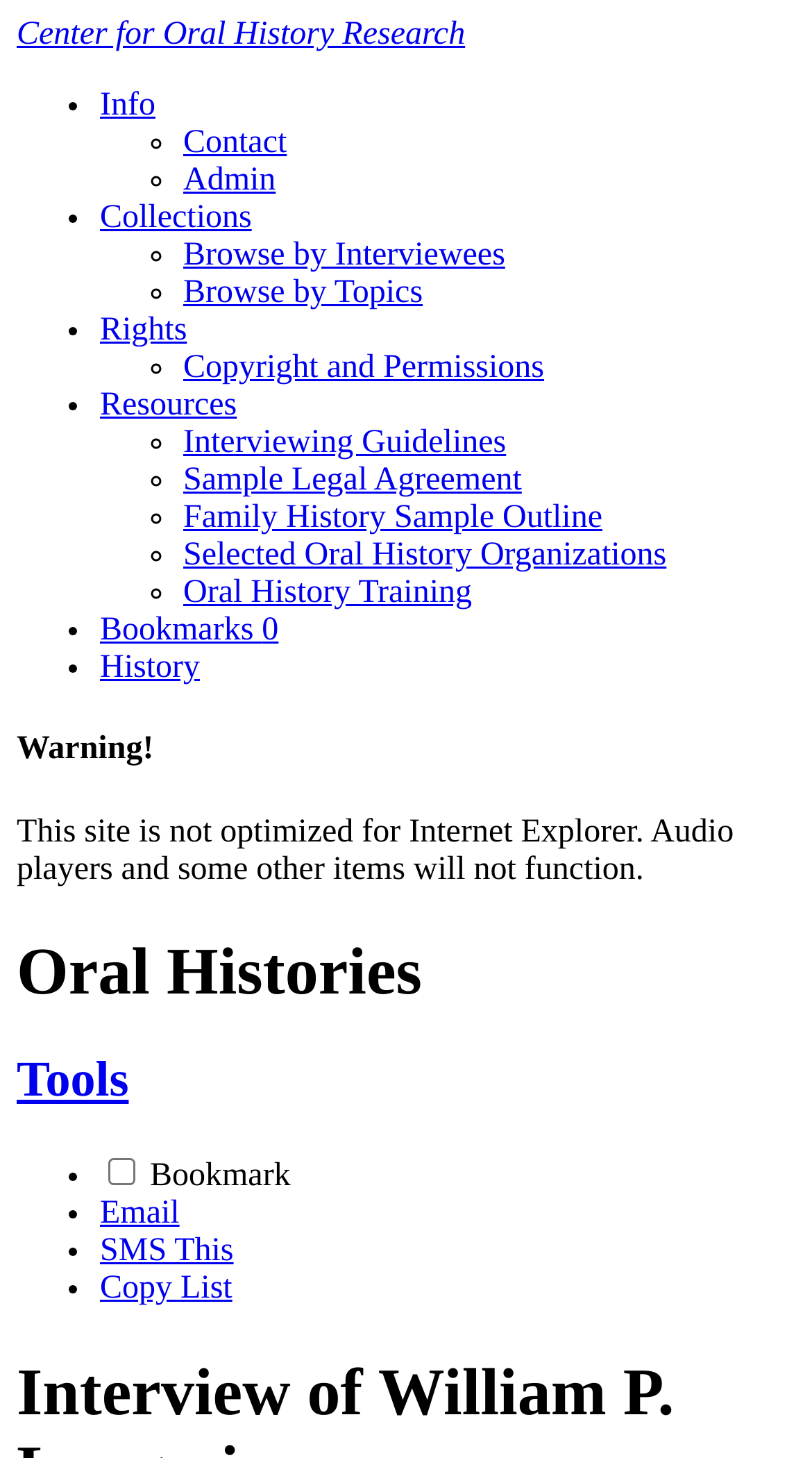Locate the UI element that matches the description Copy List in the webpage screenshot. Return the bounding box coordinates in the format (top-left x, top-left y, bottom-right x, bottom-right y), with values ranging from 0 to 1.

[0.123, 0.872, 0.286, 0.896]